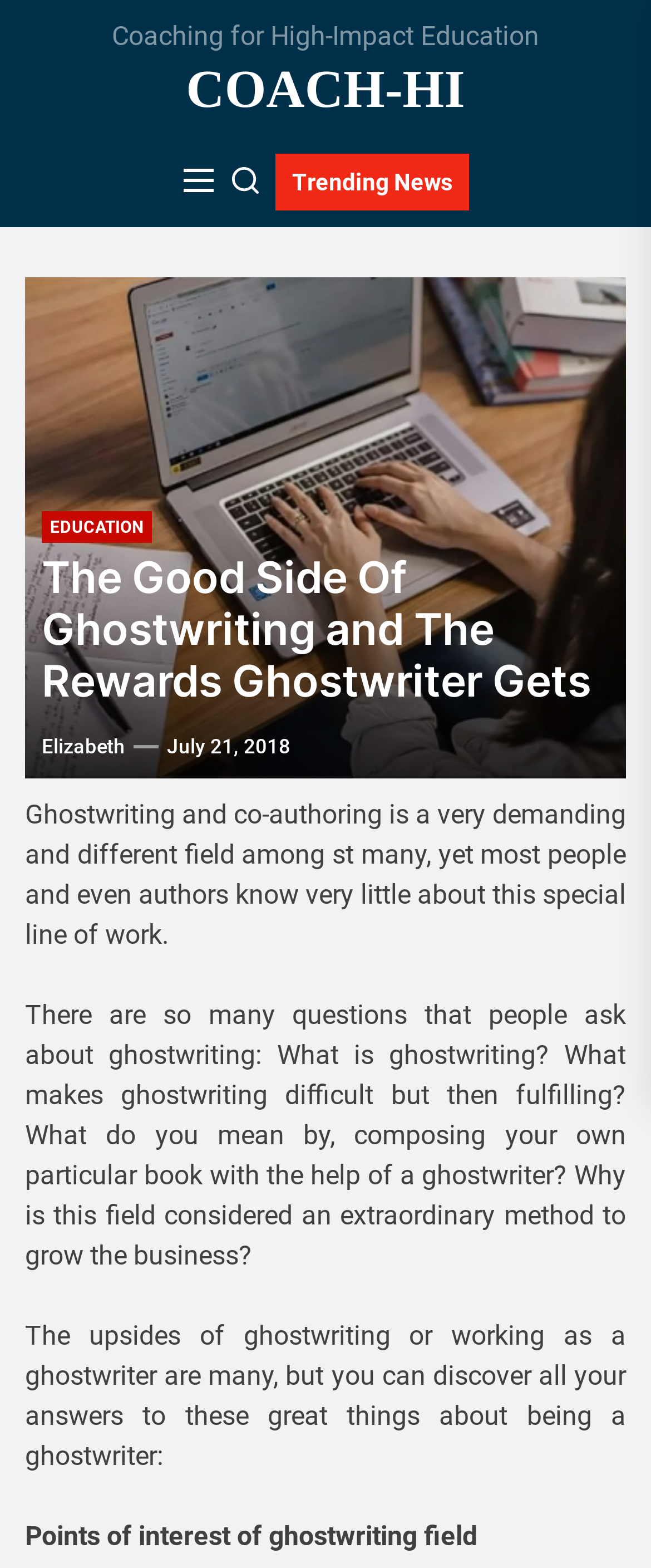From the element description parent_node: Trending News, predict the bounding box coordinates of the UI element. The coordinates must be specified in the format (top-left x, top-left y, bottom-right x, bottom-right y) and should be within the 0 to 1 range.

[0.356, 0.098, 0.397, 0.135]